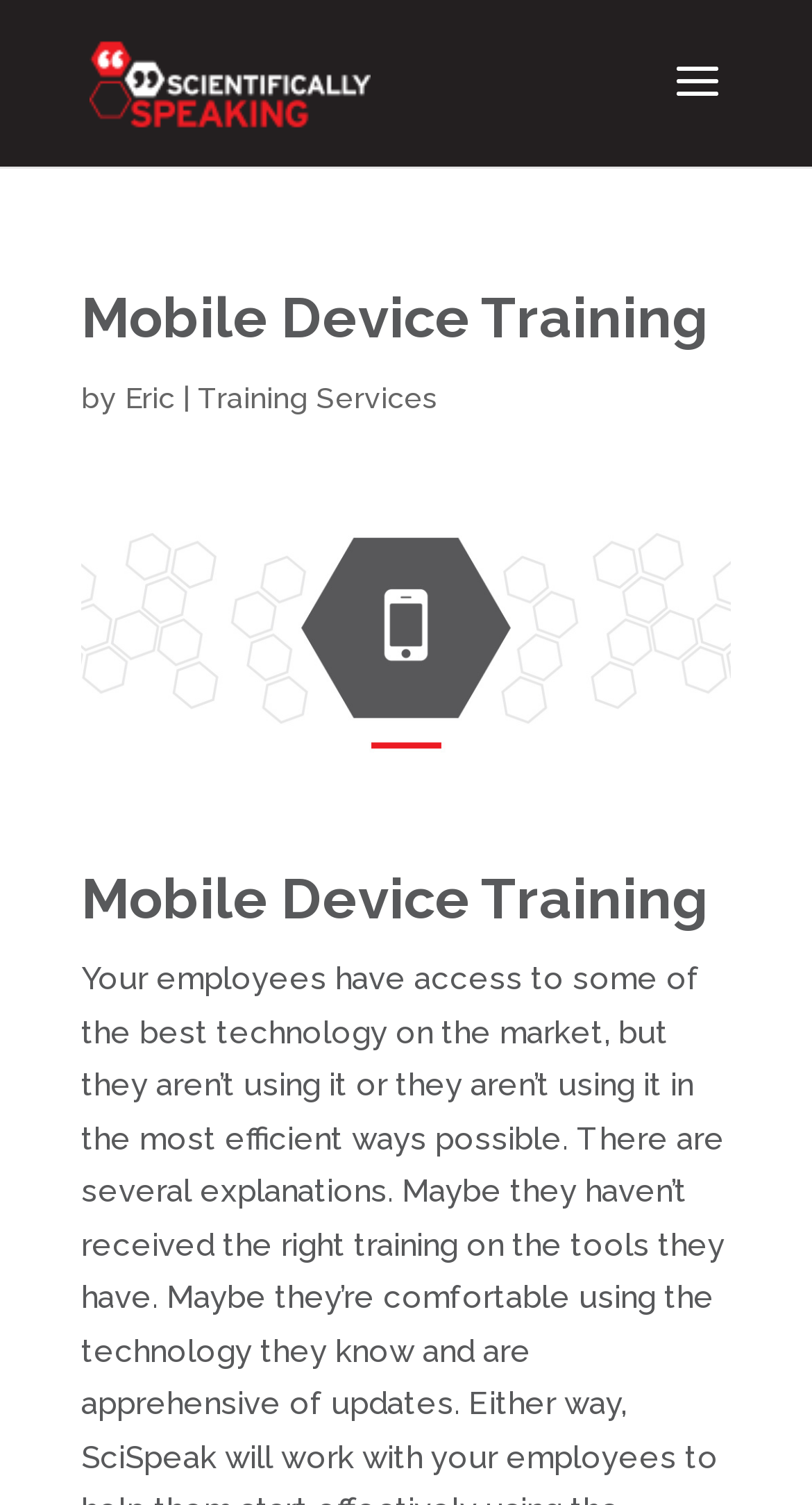What type of training is offered? From the image, respond with a single word or brief phrase.

Mobile Device Training